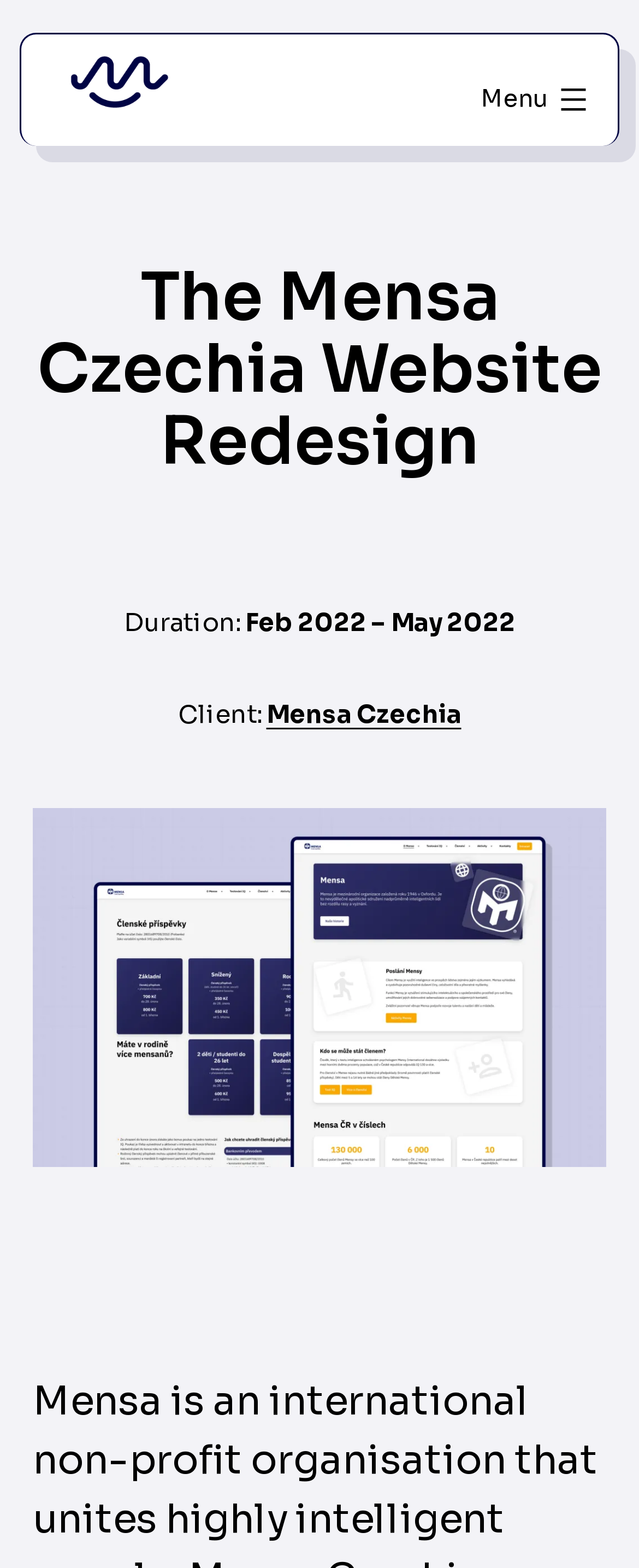Is the menu expanded?
Please provide a single word or phrase in response based on the screenshot.

No